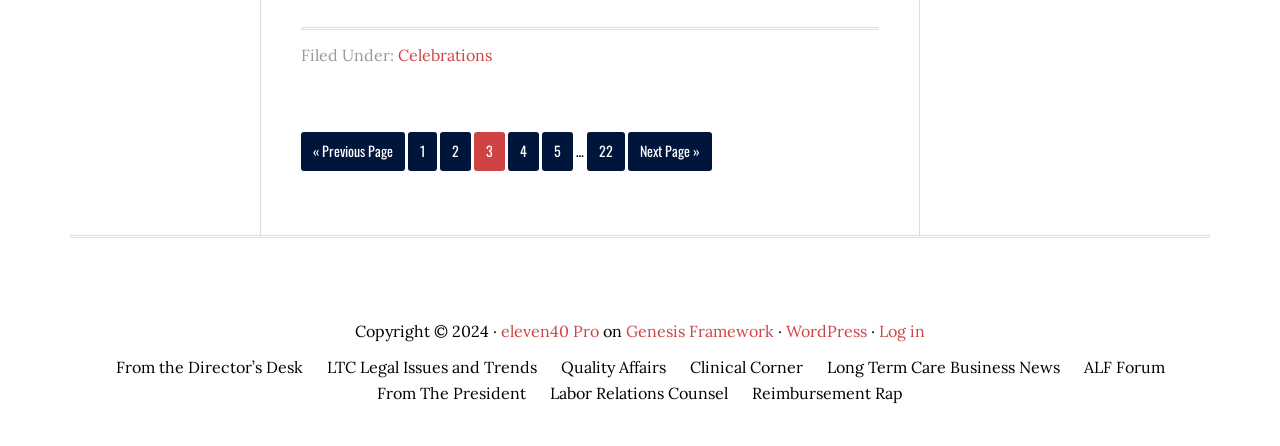Find the bounding box coordinates of the clickable area that will achieve the following instruction: "View Page 2".

[0.344, 0.297, 0.368, 0.383]